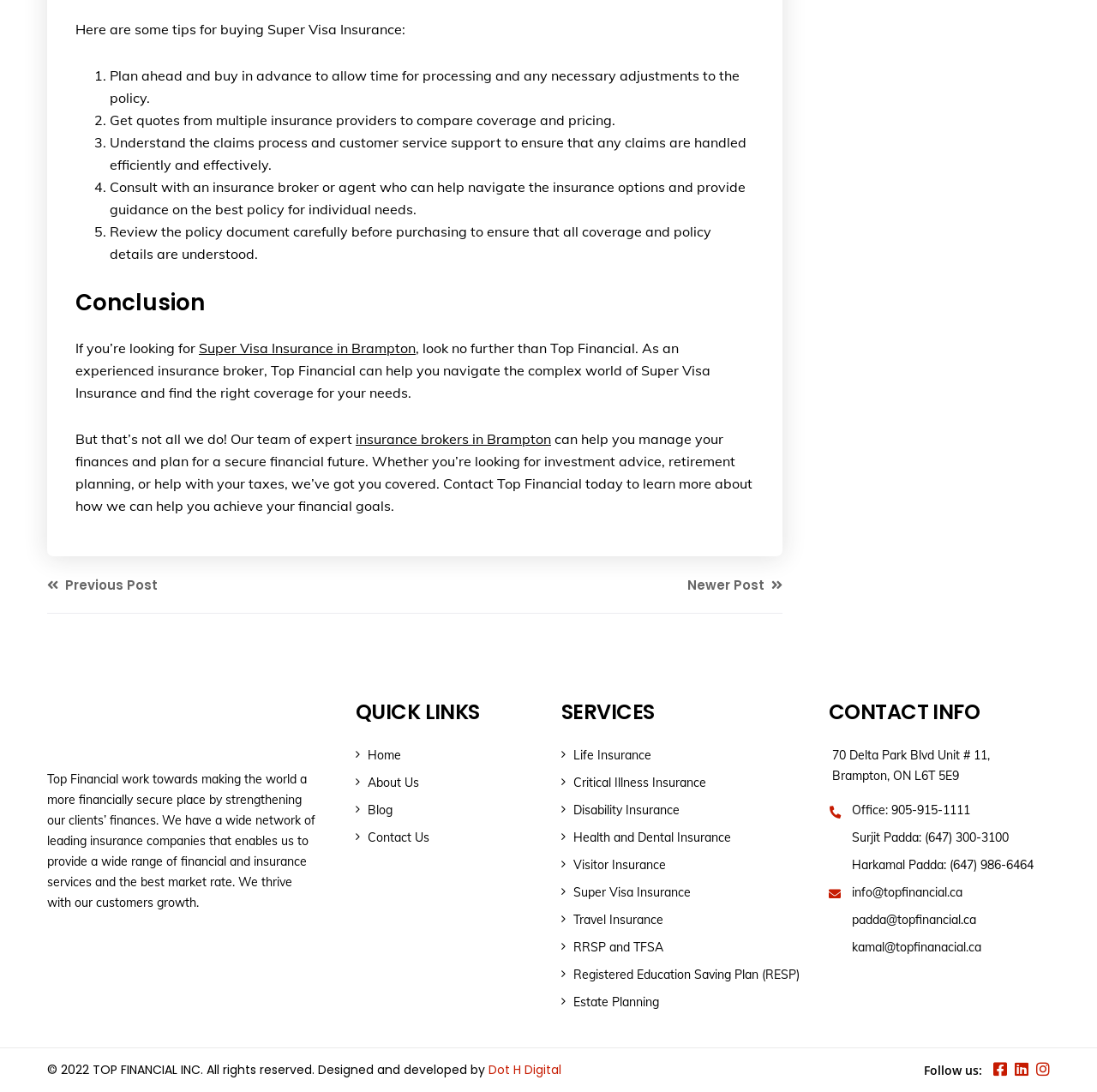Locate the bounding box coordinates of the area where you should click to accomplish the instruction: "Contact Top Financial today".

[0.069, 0.394, 0.686, 0.471]